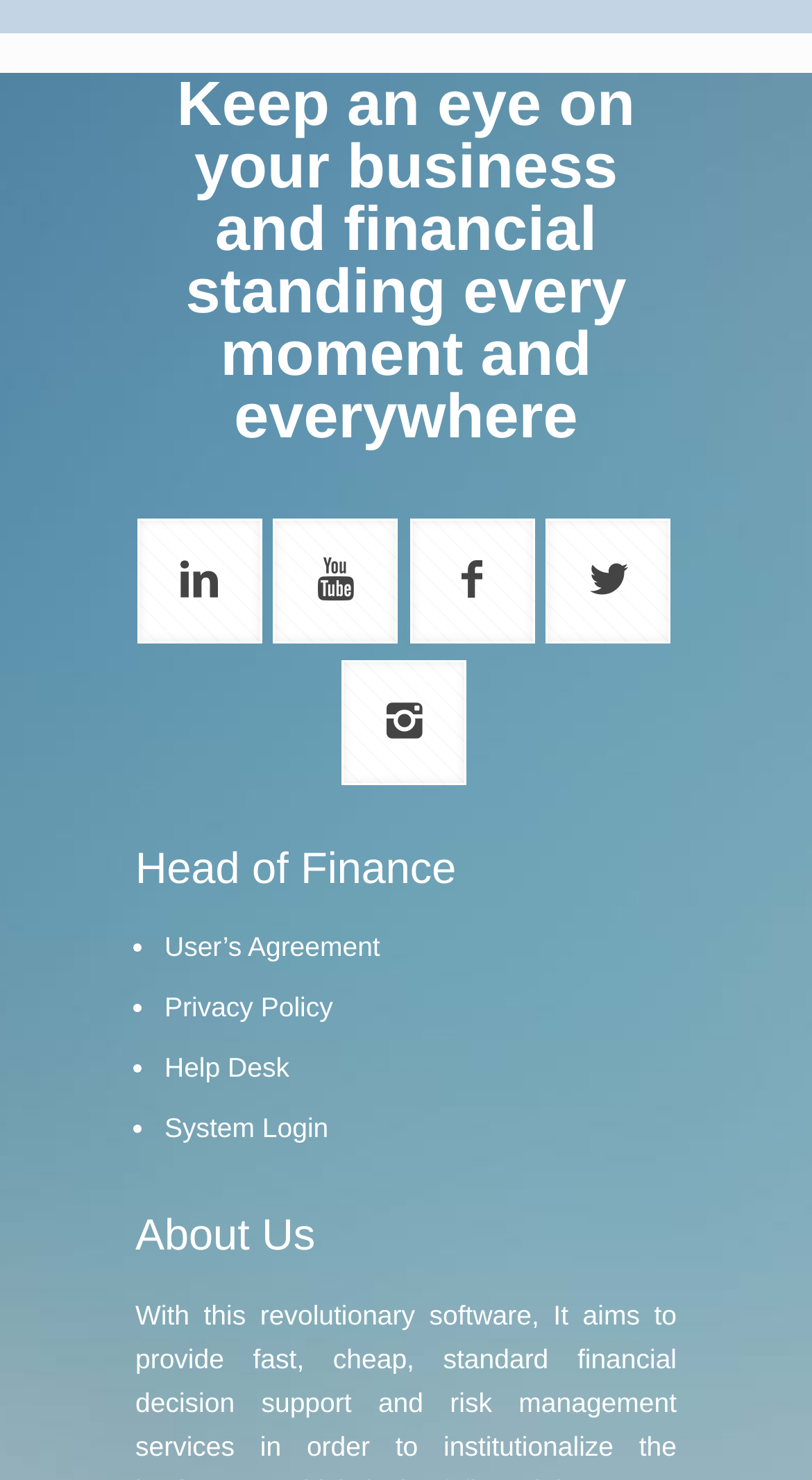Please respond to the question with a concise word or phrase:
How many list items are there?

4